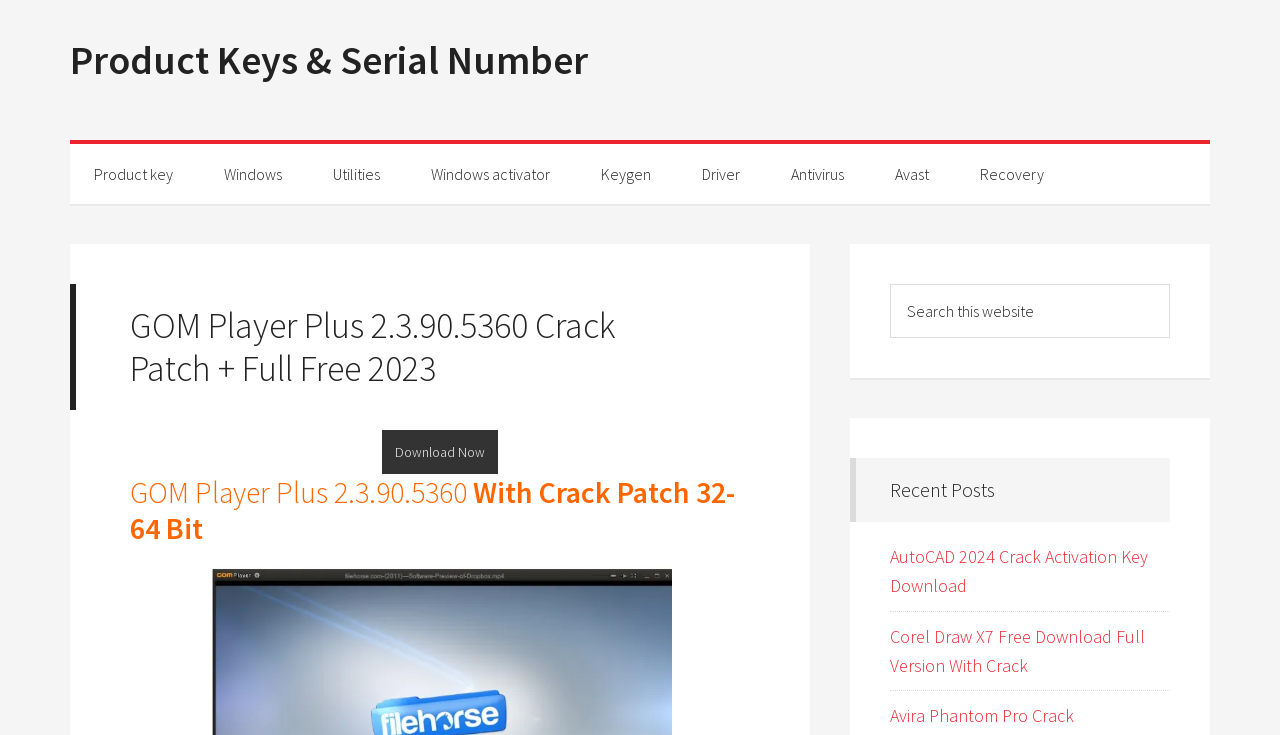Could you please study the image and provide a detailed answer to the question:
What is the function of the 'Download Now' button?

The 'Download Now' button is a call-to-action that allows users to download the GOM Player Plus software, likely with the crack patch and full free version, from the website.